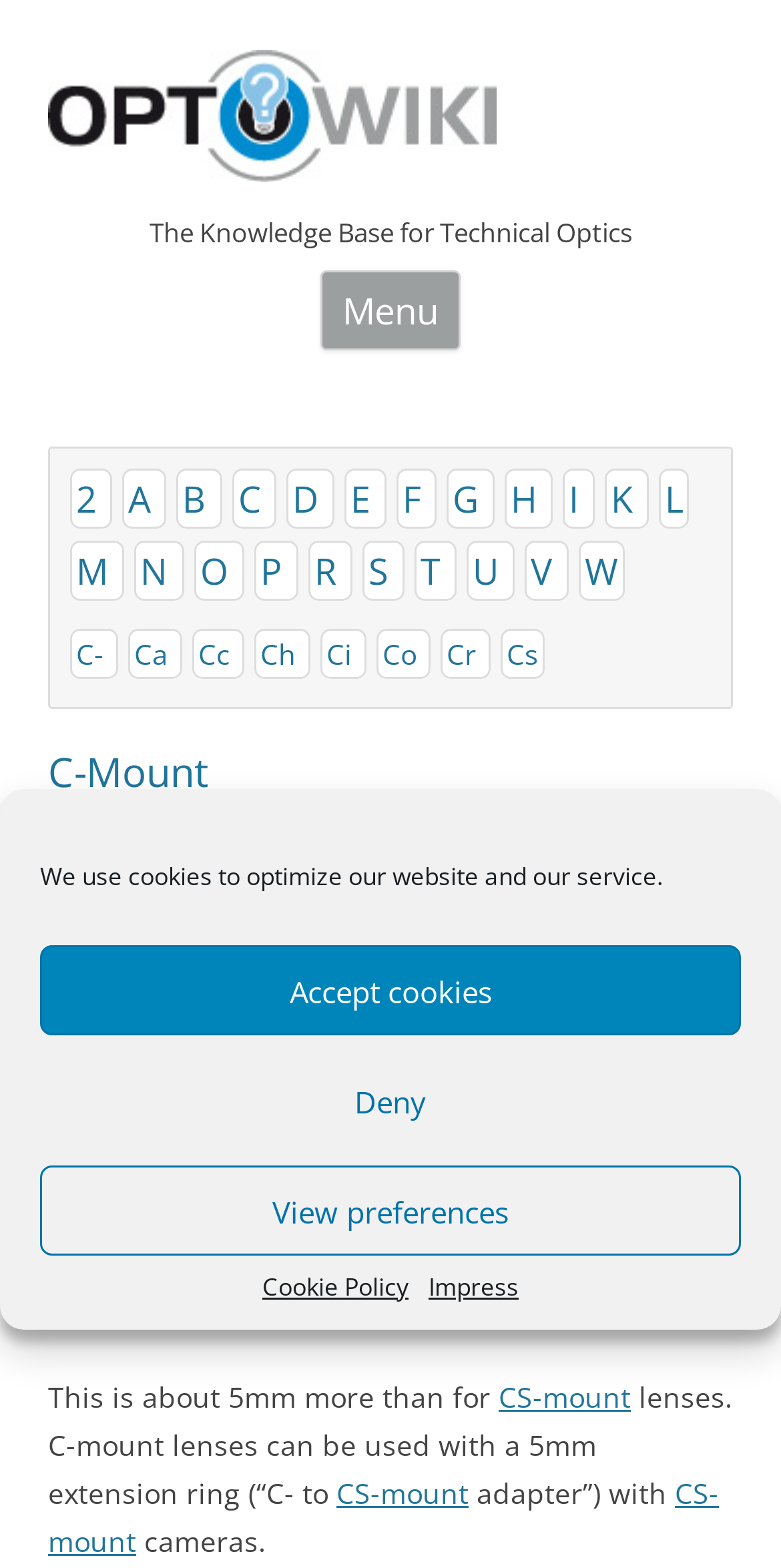Ascertain the bounding box coordinates for the UI element detailed here: "Deny". The coordinates should be provided as [left, top, right, bottom] with each value being a float between 0 and 1.

[0.051, 0.673, 0.949, 0.731]